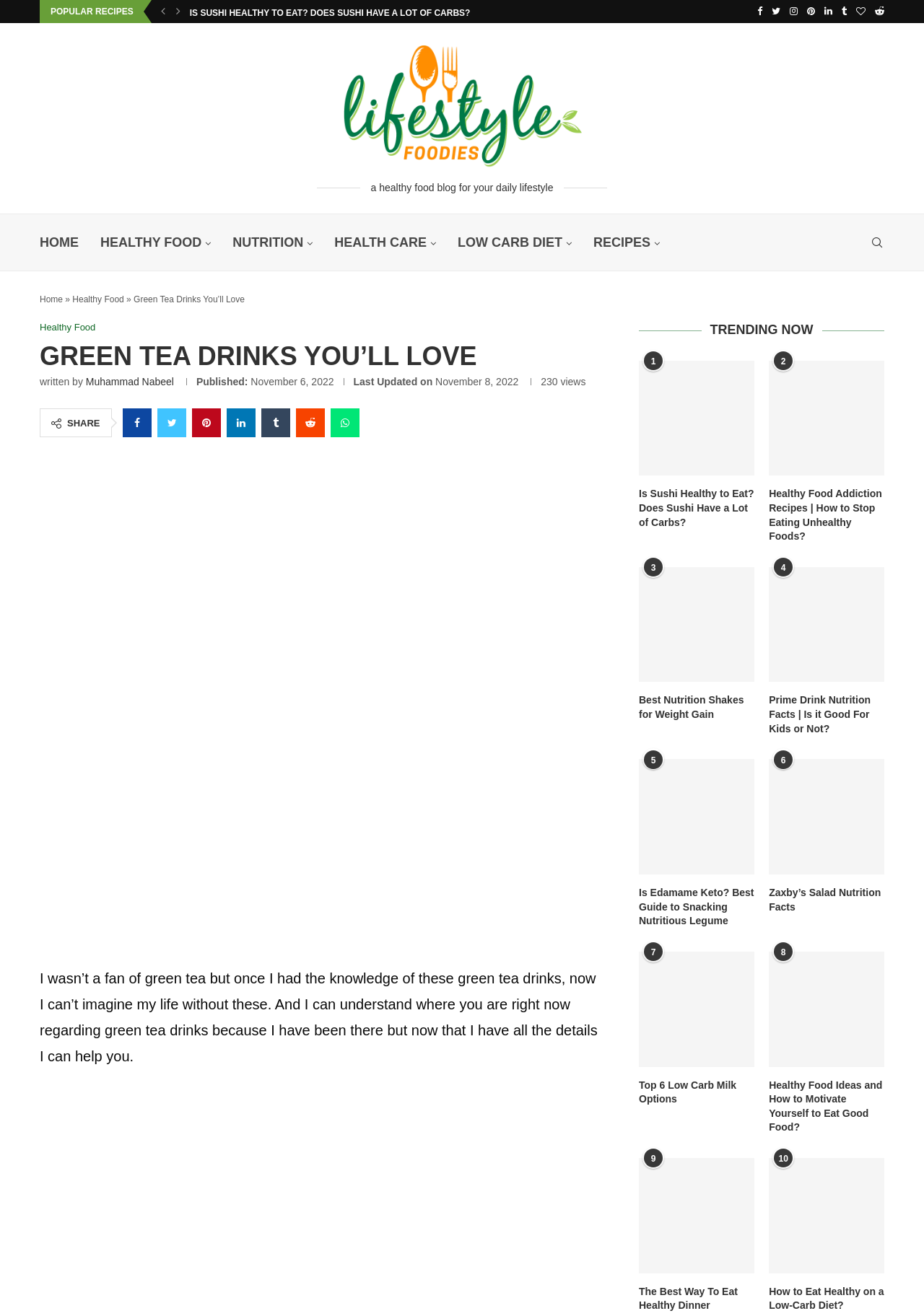Find the main header of the webpage and produce its text content.

GREEN TEA DRINKS YOU’LL LOVE